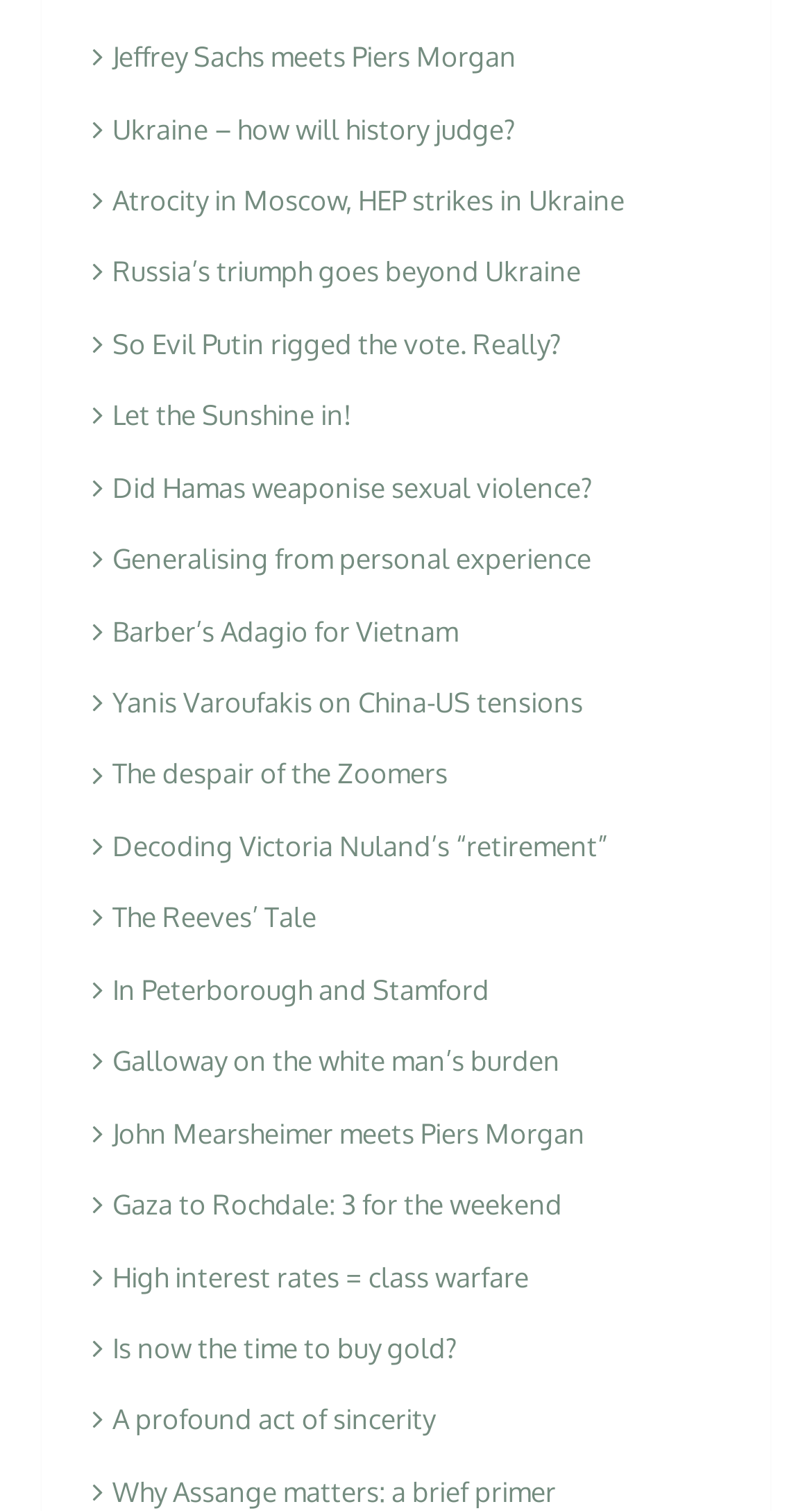Please give a concise answer to this question using a single word or phrase: 
What is the topic of the first link?

Jeffrey Sachs meets Piers Morgan